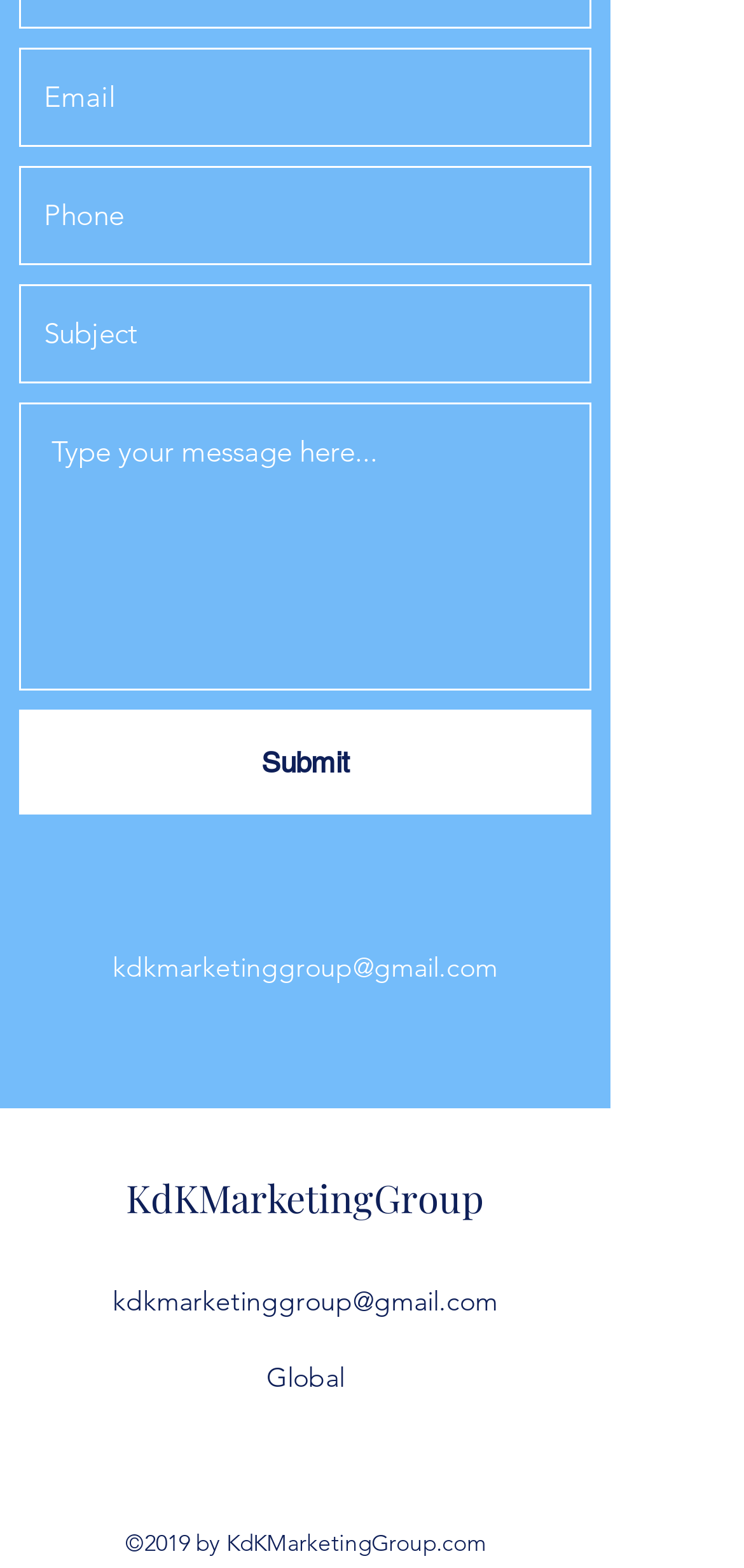Please answer the following query using a single word or phrase: 
What is the email address to contact?

kdkmarketinggroup@gmail.com